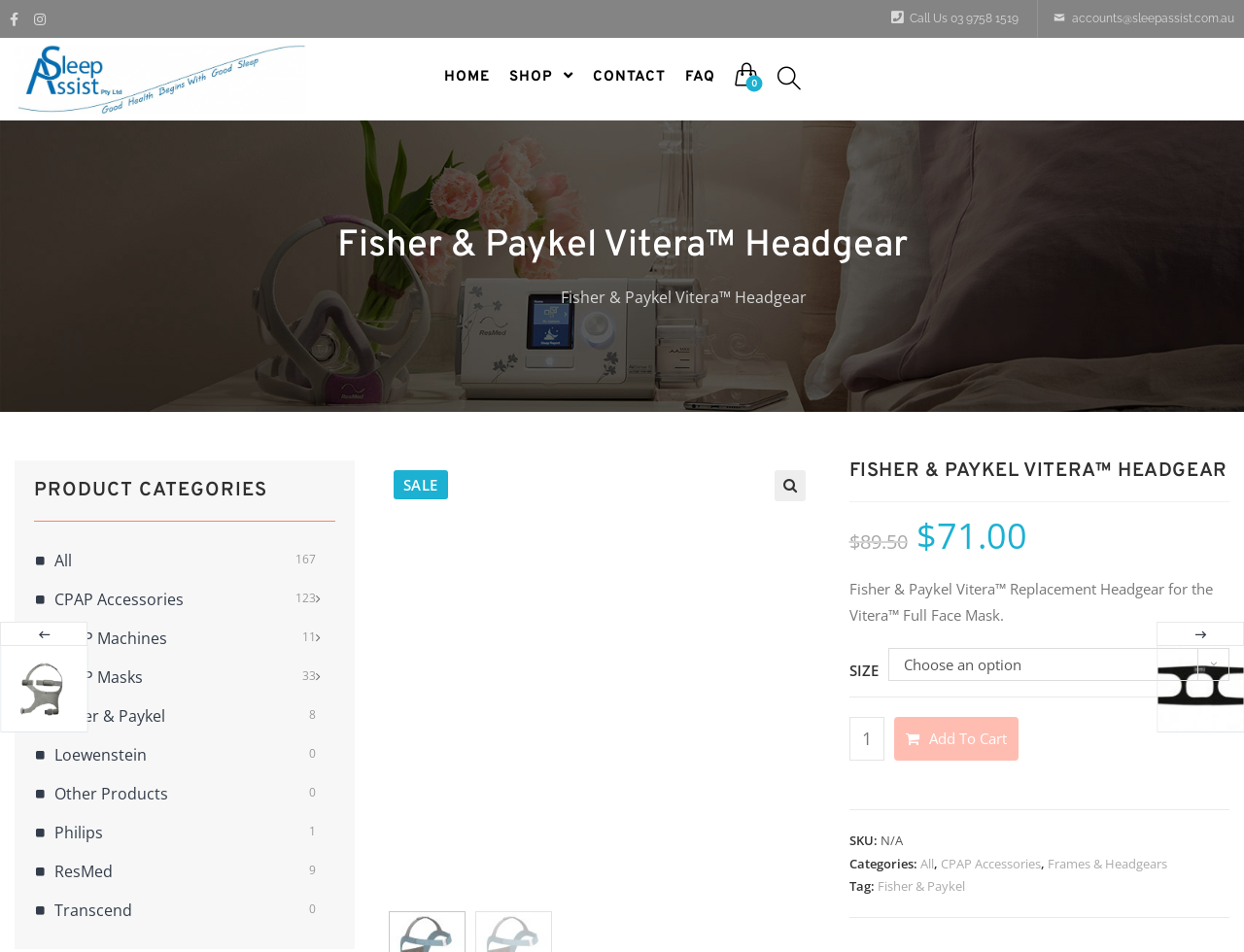Highlight the bounding box coordinates of the region I should click on to meet the following instruction: "Click the 'CONTACT' link".

[0.468, 0.04, 0.543, 0.125]